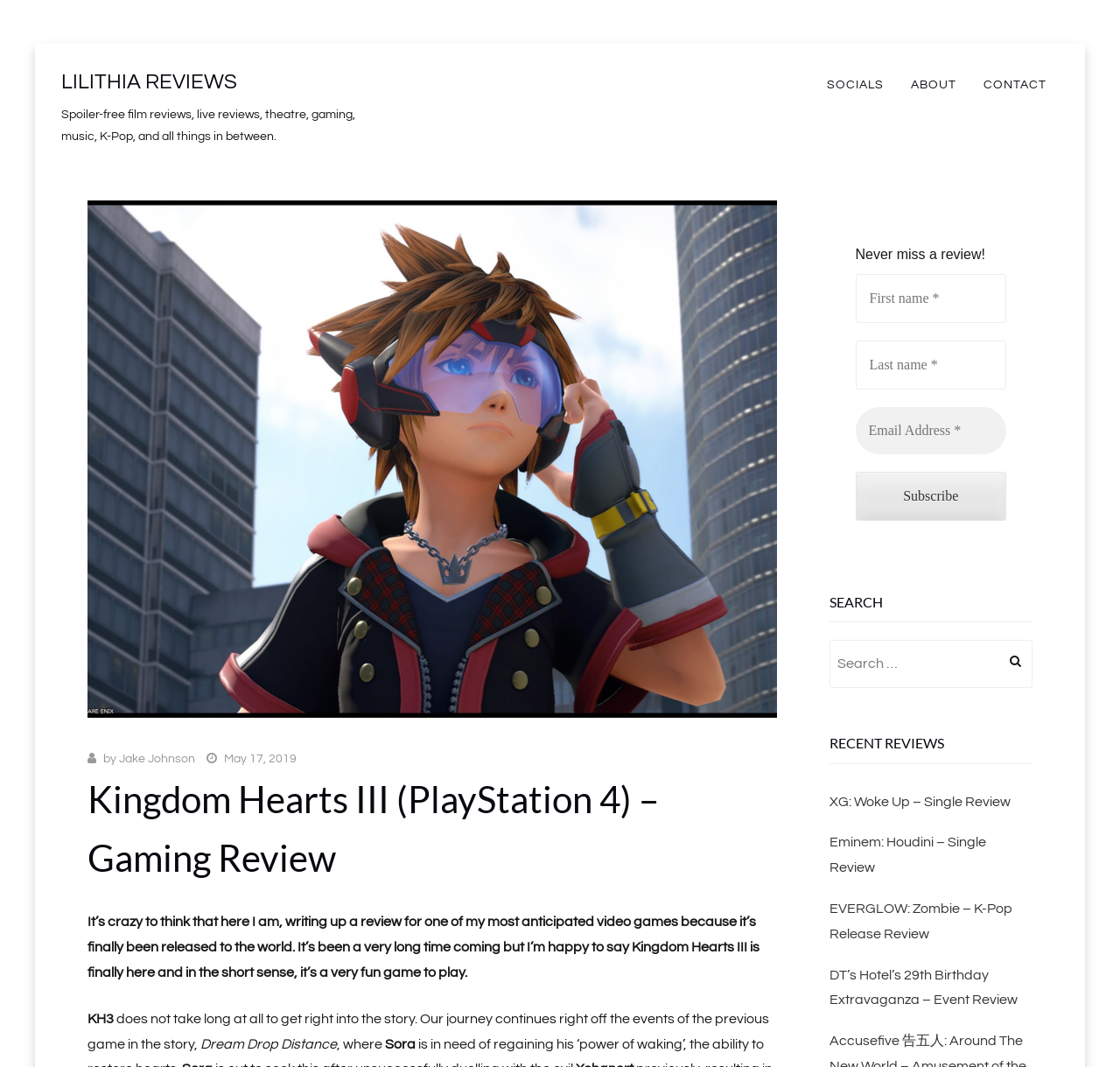What type of review is this webpage about?
Please provide a comprehensive answer to the question based on the webpage screenshot.

This webpage is about a gaming review because the heading 'Kingdom Hearts III (PlayStation 4) – Gaming Review' is present on the webpage, and the content of the review is about the game Kingdom Hearts III.